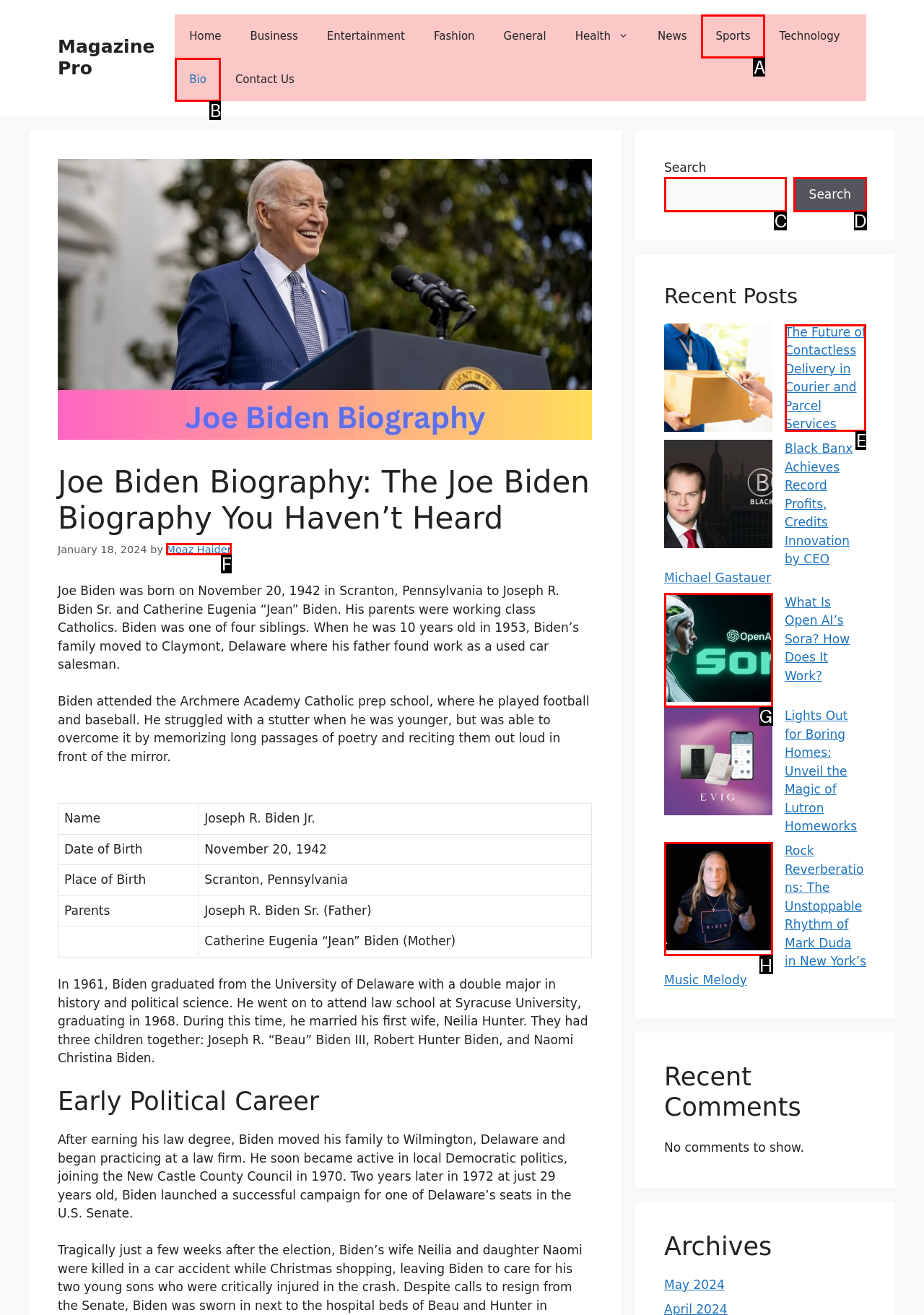Refer to the element description: parent_node: Search name="s" and identify the matching HTML element. State your answer with the appropriate letter.

C